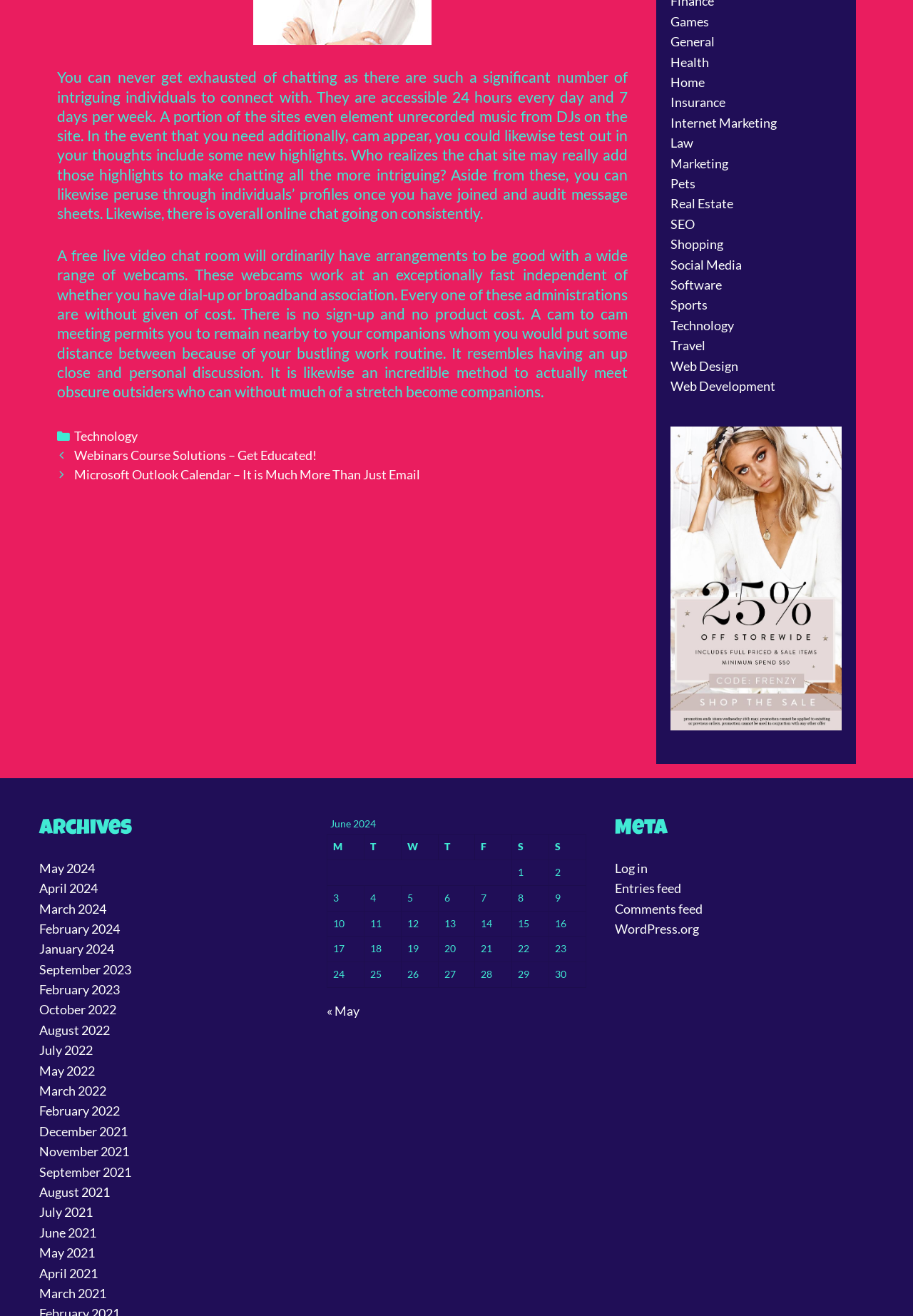Given the webpage screenshot and the description, determine the bounding box coordinates (top-left x, top-left y, bottom-right x, bottom-right y) that define the location of the UI element matching this description: September 2021

[0.043, 0.884, 0.144, 0.896]